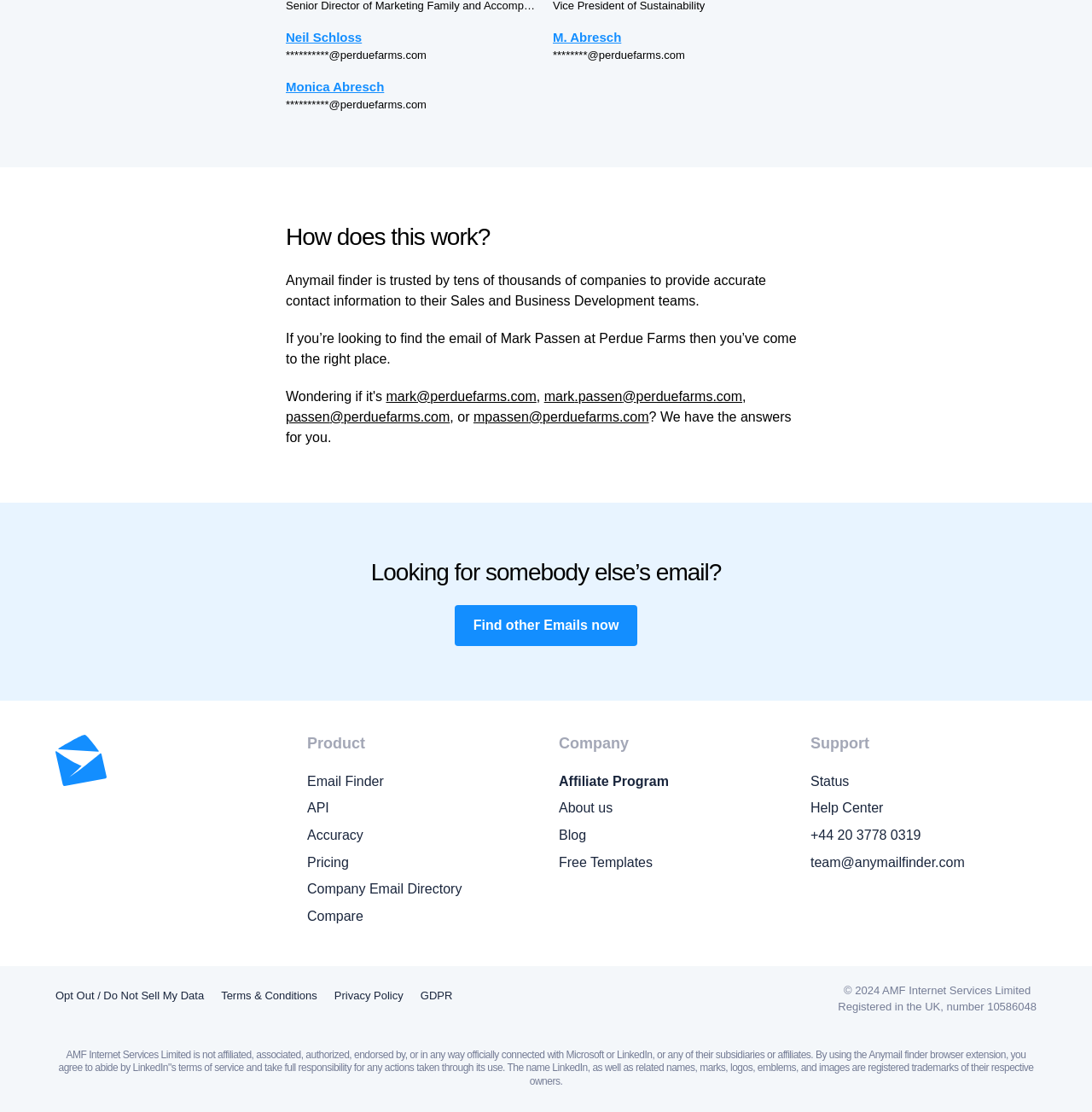Use the information in the screenshot to answer the question comprehensively: What is the name of the company that owns Anymail finder?

At the bottom of the webpage, we can see the copyright information, which mentions 'AMF Internet Services Limited' as the company that owns Anymail finder.